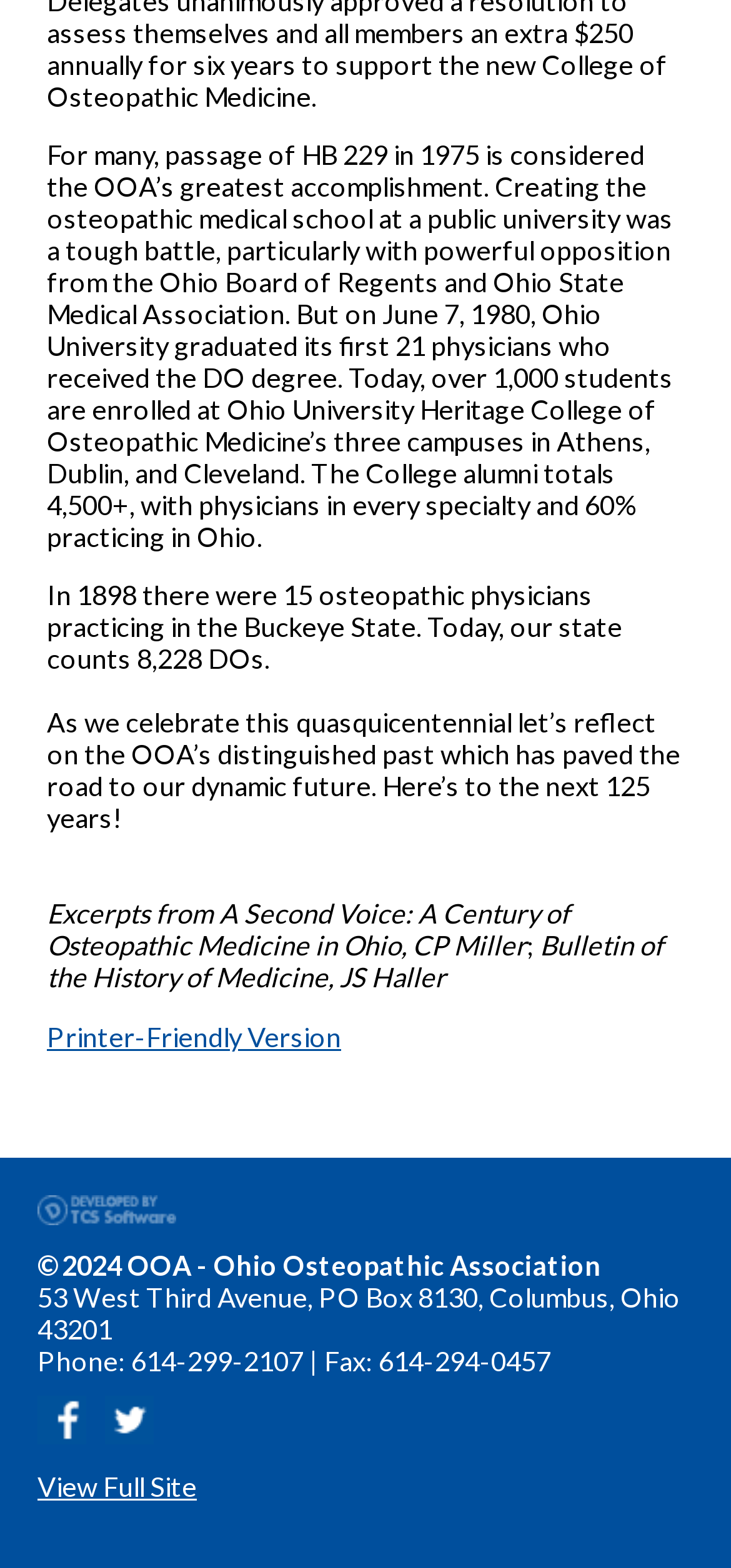What is the name of the book mentioned in the webpage?
Based on the visual information, provide a detailed and comprehensive answer.

The webpage mentions a book titled 'A Second Voice: A Century of Osteopathic Medicine in Ohio, CP Miller' in the StaticText element, which suggests that the book is written by CP Miller.